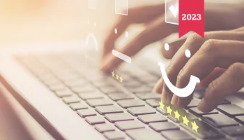Generate a comprehensive description of the image.

The image features a pair of hands poised over a keyboard, symbolizing engagement in digital interaction or research. In the background, a soft, warm light creates an inviting atmosphere. Prominently displayed on the right is a red banner labeled "2023," indicating the relevance and timeliness of the content. Surrounding the hands are playful graphic elements, including smiley faces and stars, which suggest feedback, satisfaction, or customer ratings, reflecting the positive outcomes of engagement, possibly related to the Atradius Customer Survey. This visual effectively conveys the theme of customer satisfaction and the importance of feedback in enhancing business practices in 2023.